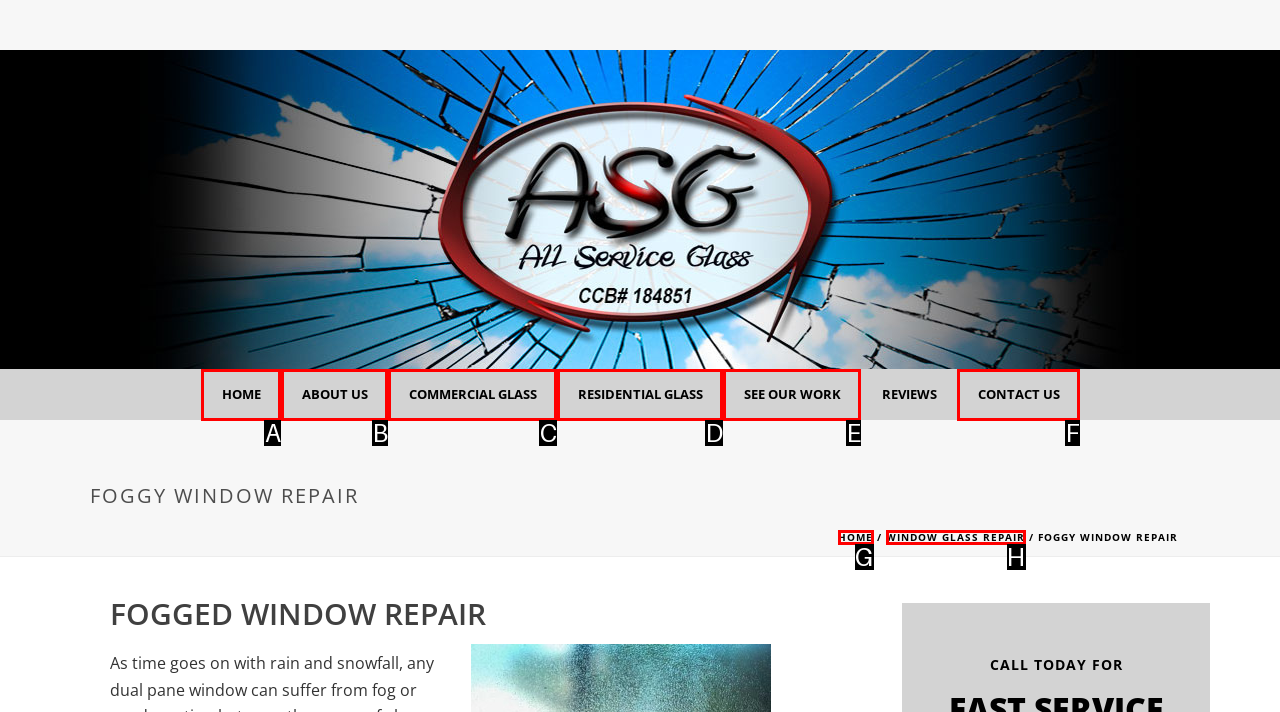Refer to the description: See Our Work and choose the option that best fits. Provide the letter of that option directly from the options.

E